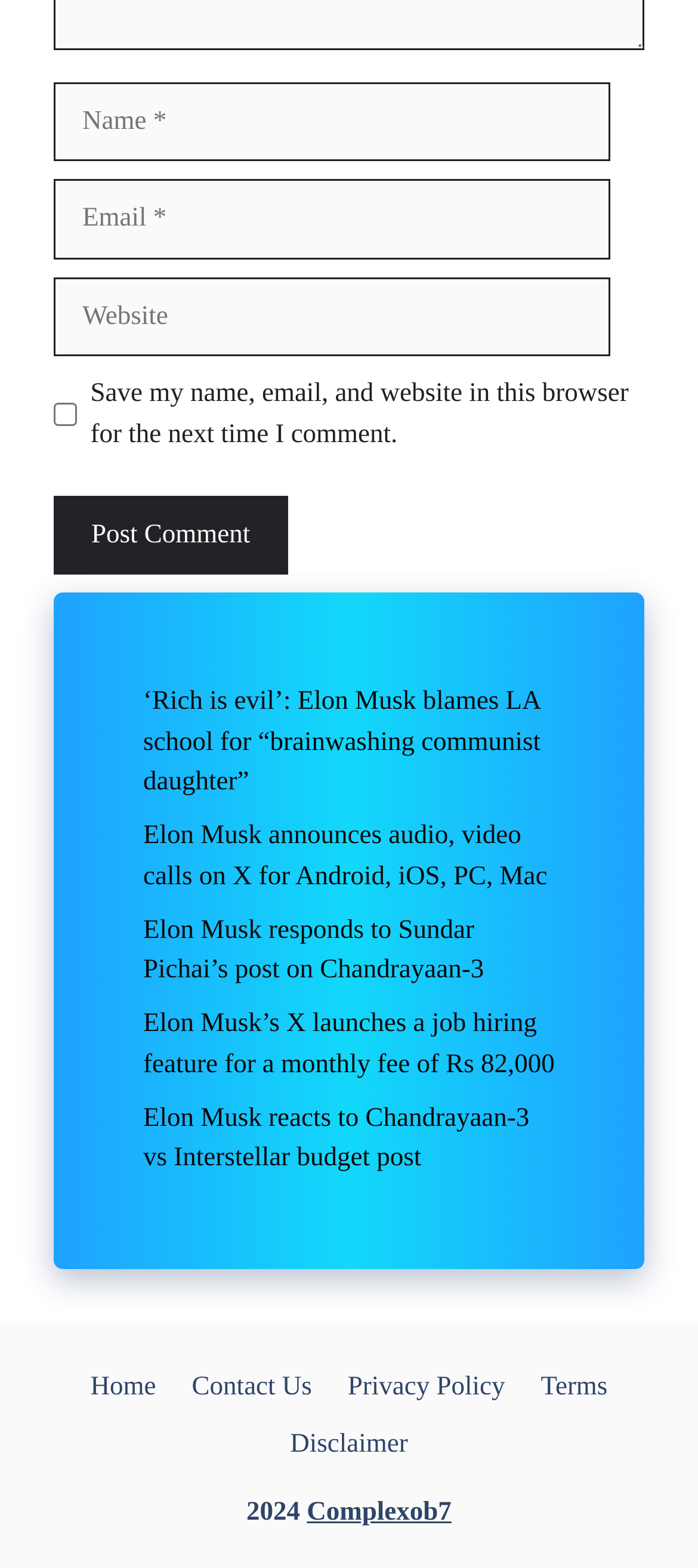Please find the bounding box for the UI component described as follows: "parent_node: Comment name="url" placeholder="Website"".

[0.077, 0.177, 0.874, 0.228]